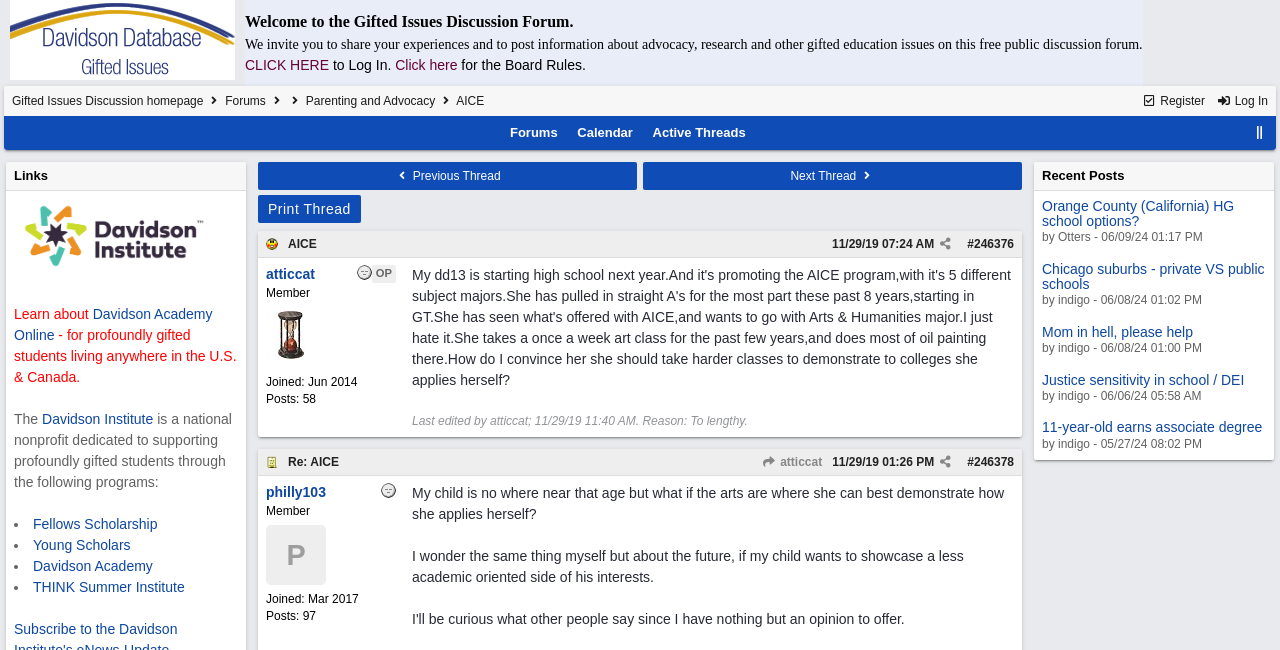Provide a single word or phrase answer to the question: 
What is the name of the program mentioned in the webpage?

AICE